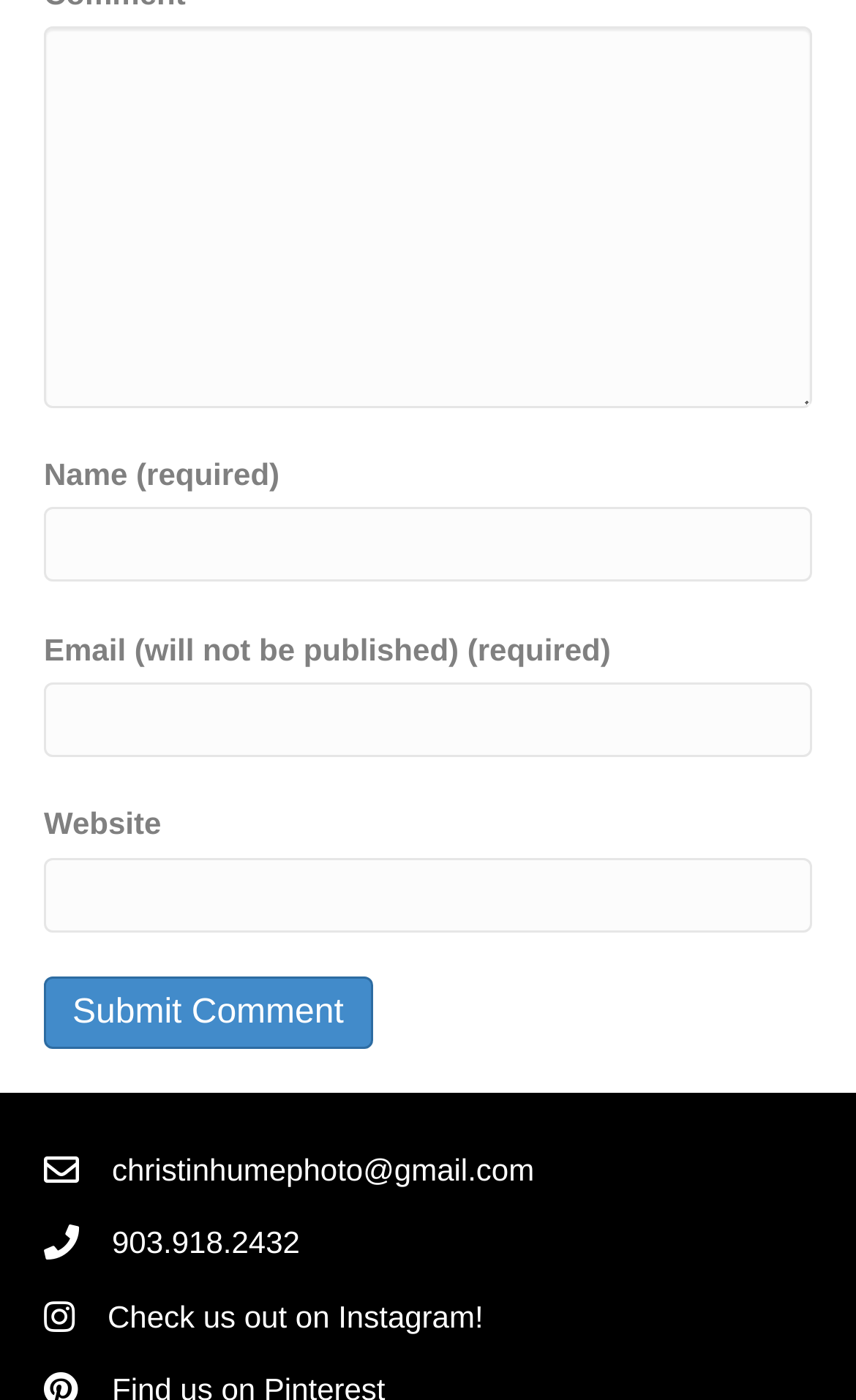What social media platform is mentioned?
Based on the image, please offer an in-depth response to the question.

The link 'Check us out on Instagram!' is a call-to-action to visit the website's Instagram page, suggesting that the website has a presence on this social media platform.